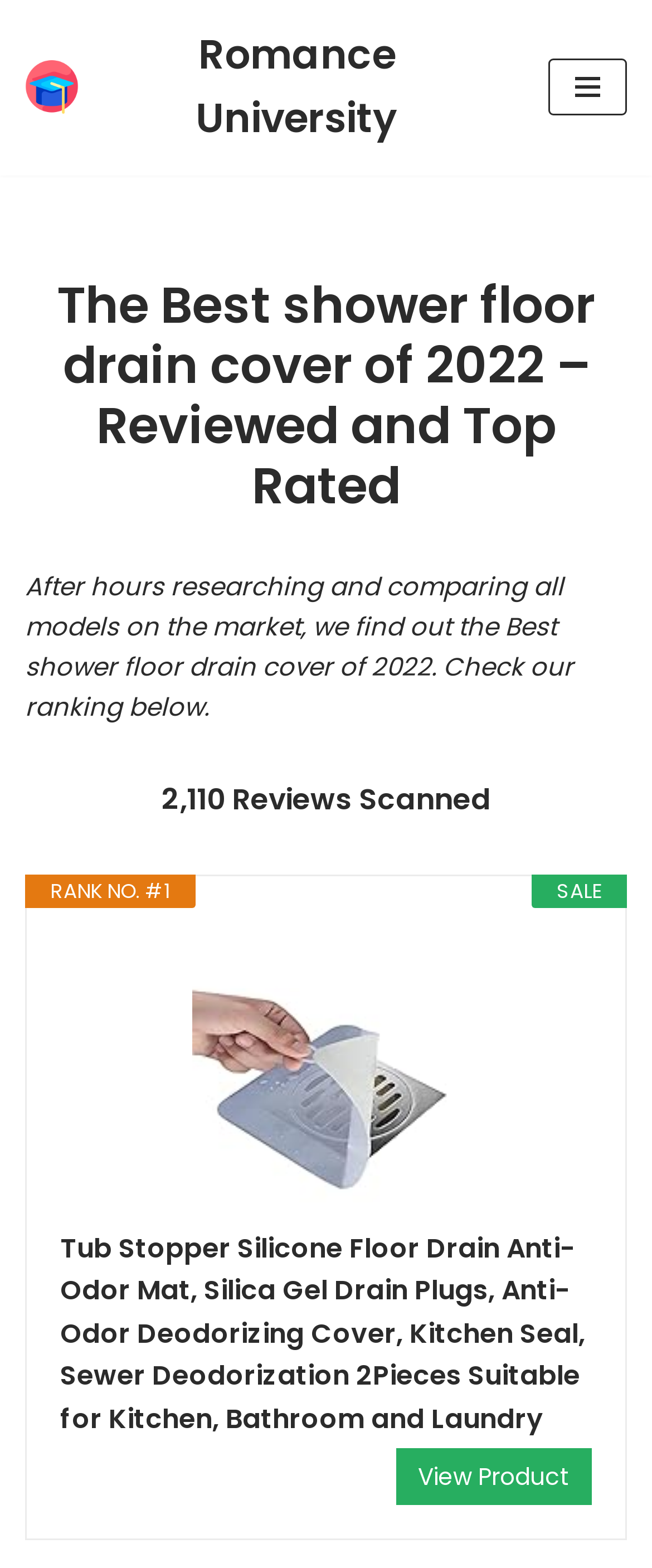Provide a one-word or short-phrase answer to the question:
What is the sale status of the first product?

SALE